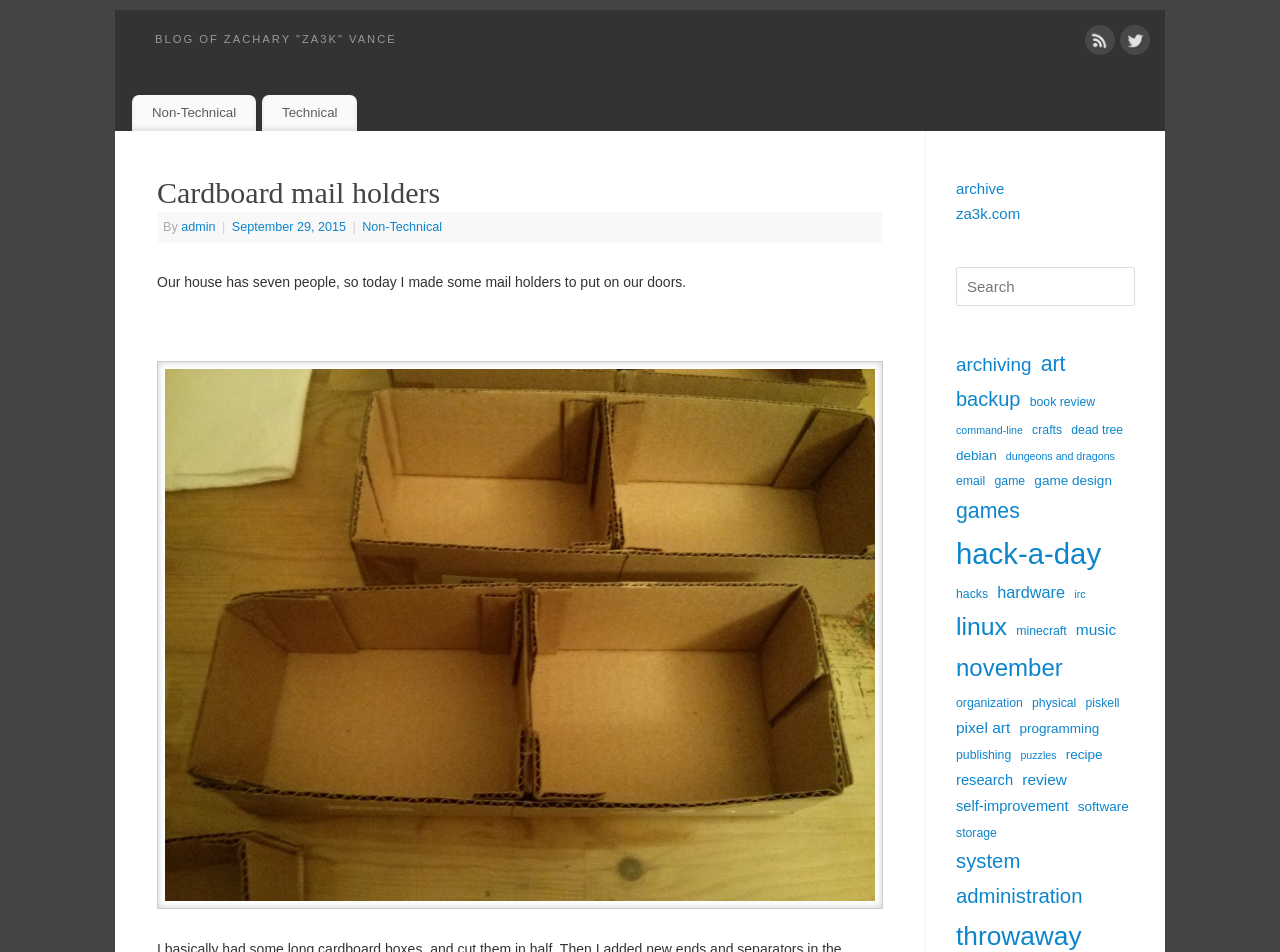What is the name of the blog?
Kindly offer a comprehensive and detailed response to the question.

The name of the blog can be found at the top of the webpage, where it says 'BLOG OF ZACHARY 'ZA3K' VANCE' in a static text element.